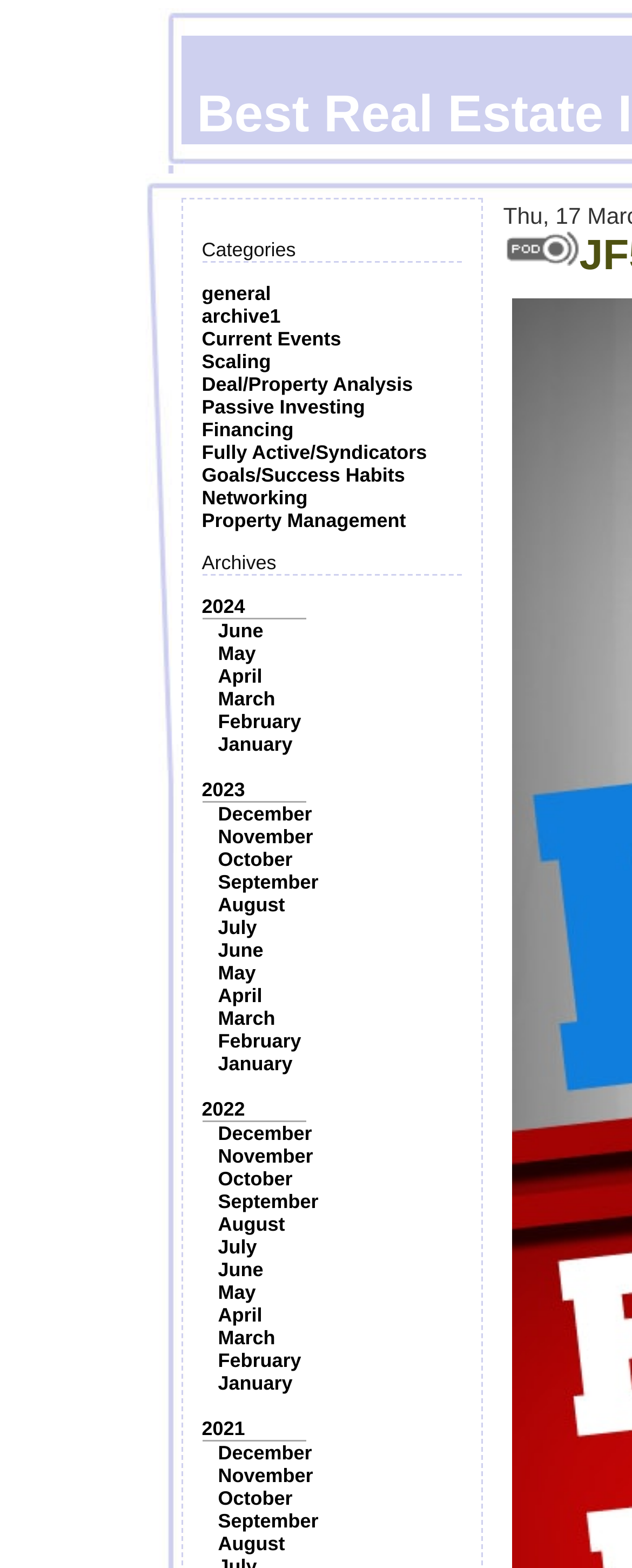How many categories are listed under 'Categories'? Look at the image and give a one-word or short phrase answer.

10